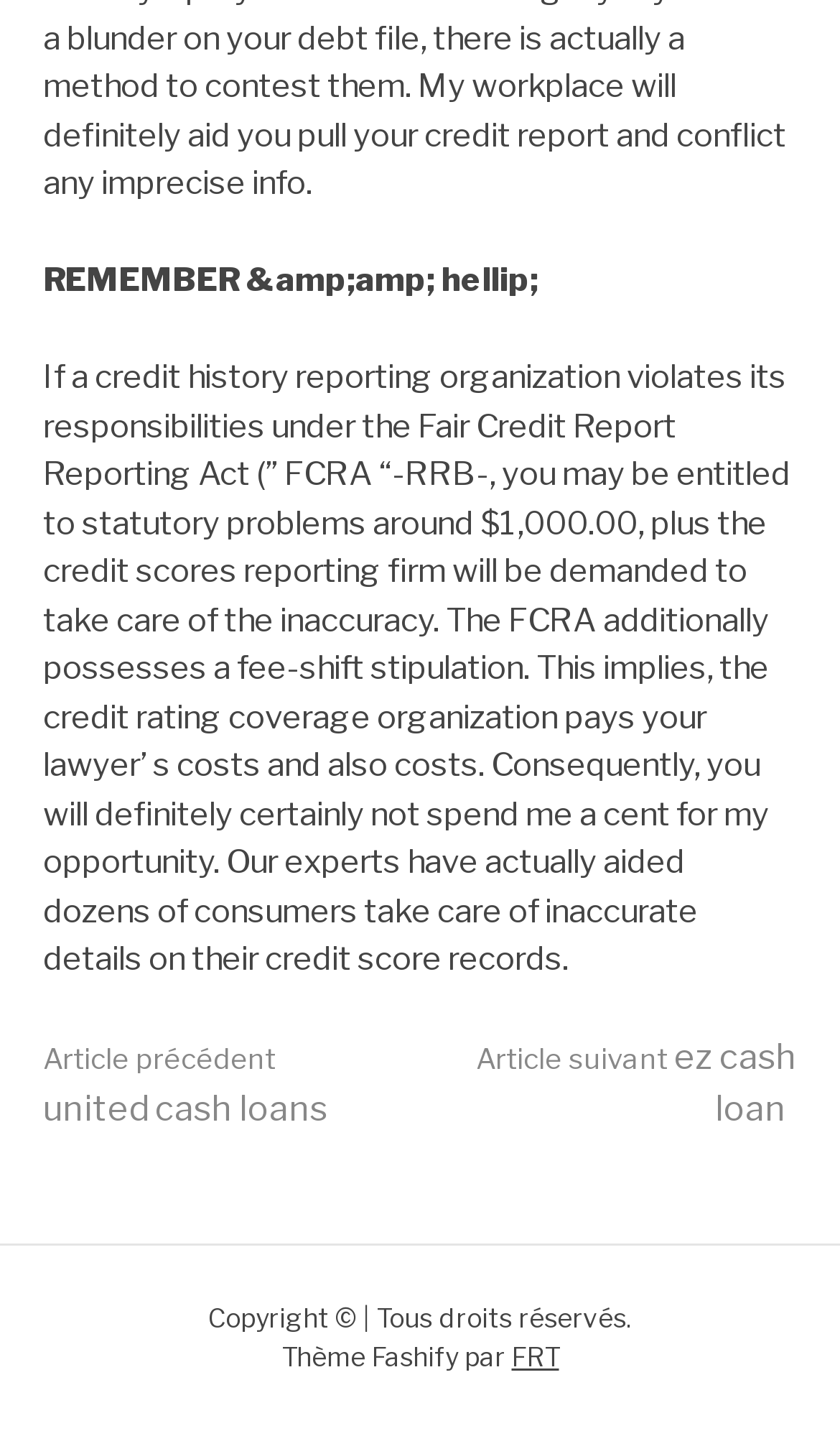Look at the image and answer the question in detail:
What is the Fair Credit Report Reporting Act?

The Fair Credit Report Reporting Act is mentioned in the text as 'FCRA' which is an act that regulates credit history reporting organizations and provides statutory damages to individuals in case of violations.